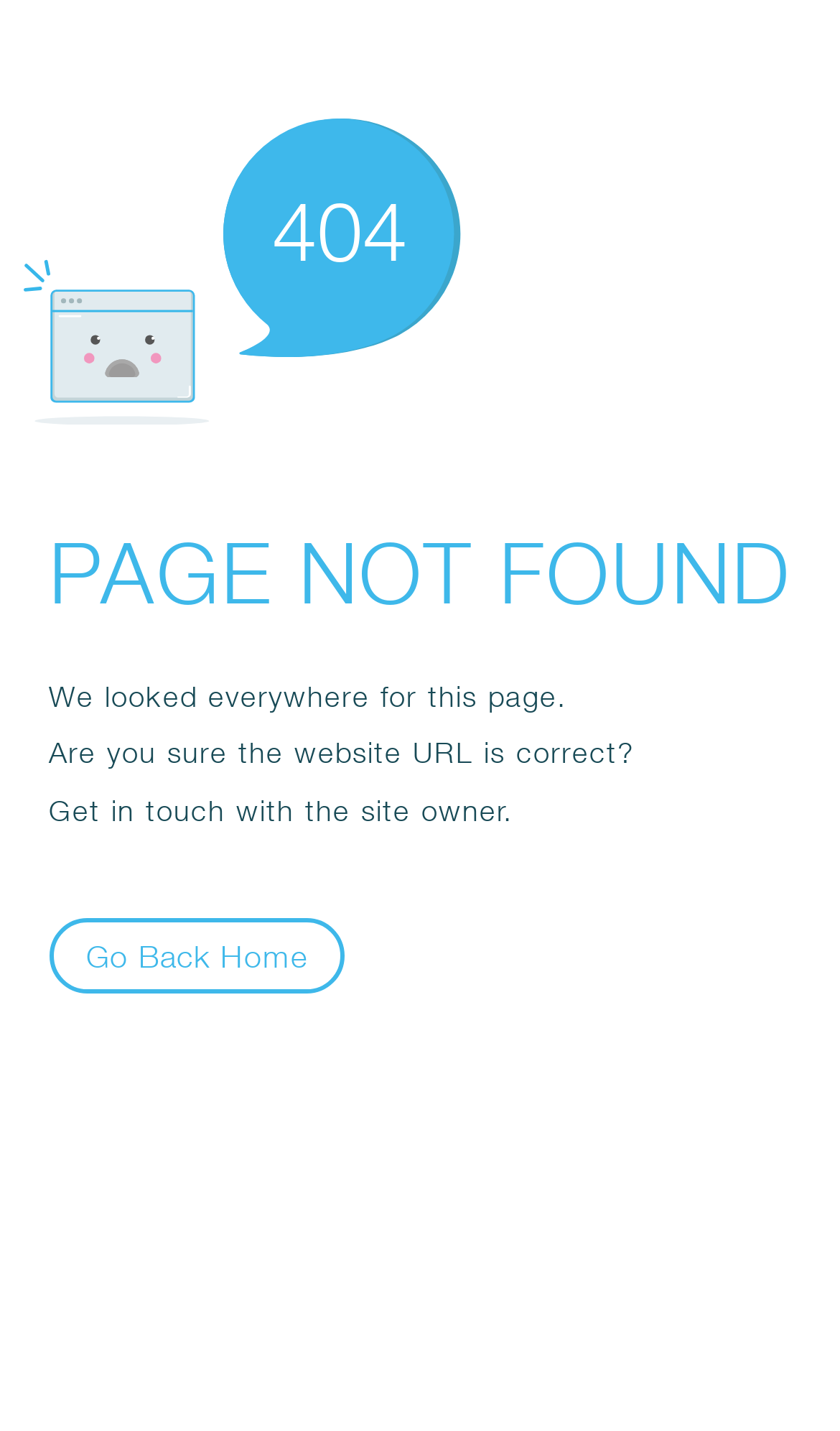Please provide a comprehensive response to the question below by analyzing the image: 
What is the error code displayed?

The error code is displayed as a static text '404' within an SvgRoot element, which is a child of the Root Element 'Error'.